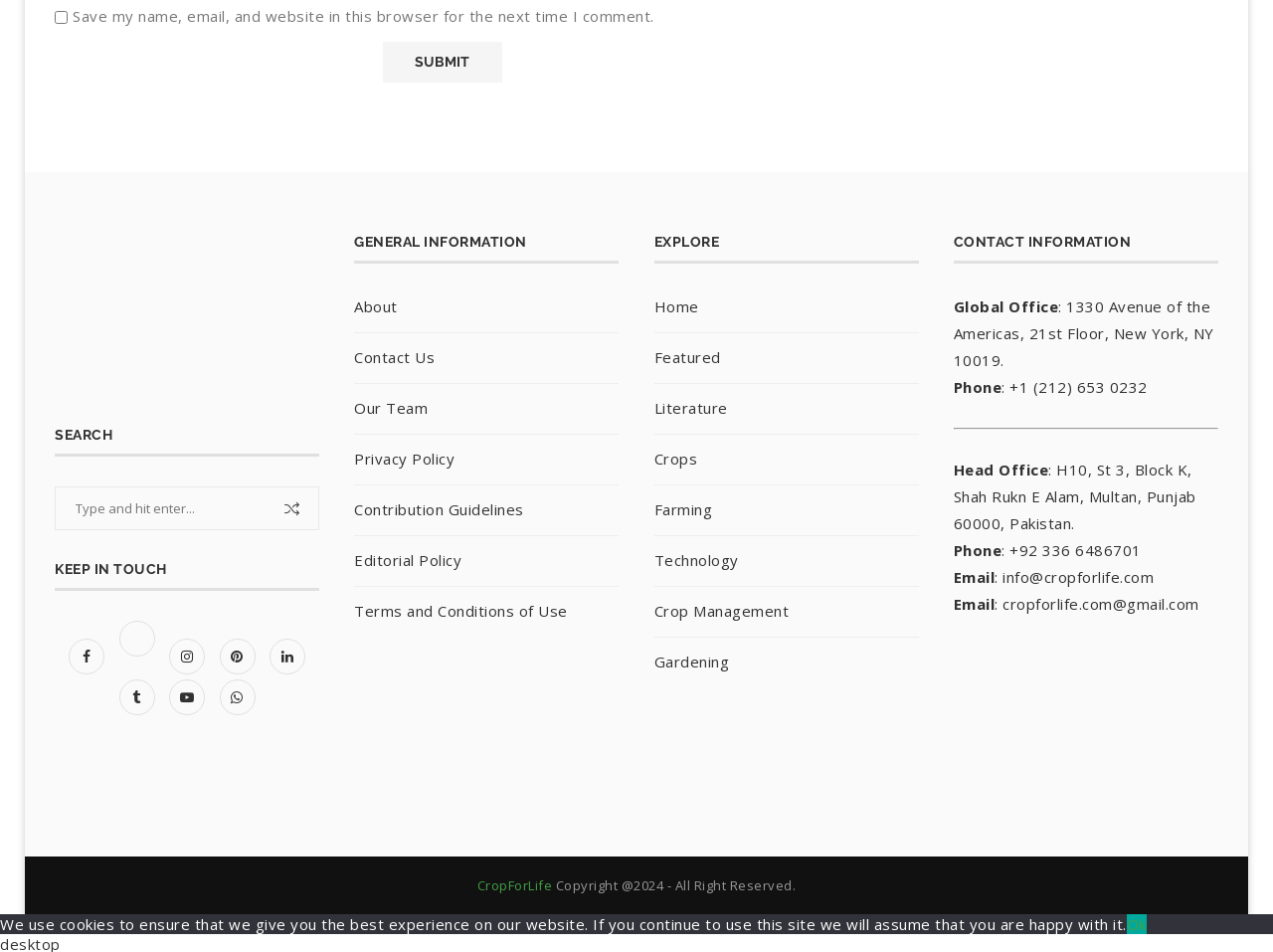Utilize the details in the image to thoroughly answer the following question: What is the main topic of the 'EXPLORE' section?

The 'EXPLORE' section contains links to various categories such as 'Home', 'Featured', 'Literature', and others. This suggests that the main topic of this section is to provide a way for users to explore different categories of content on the website.